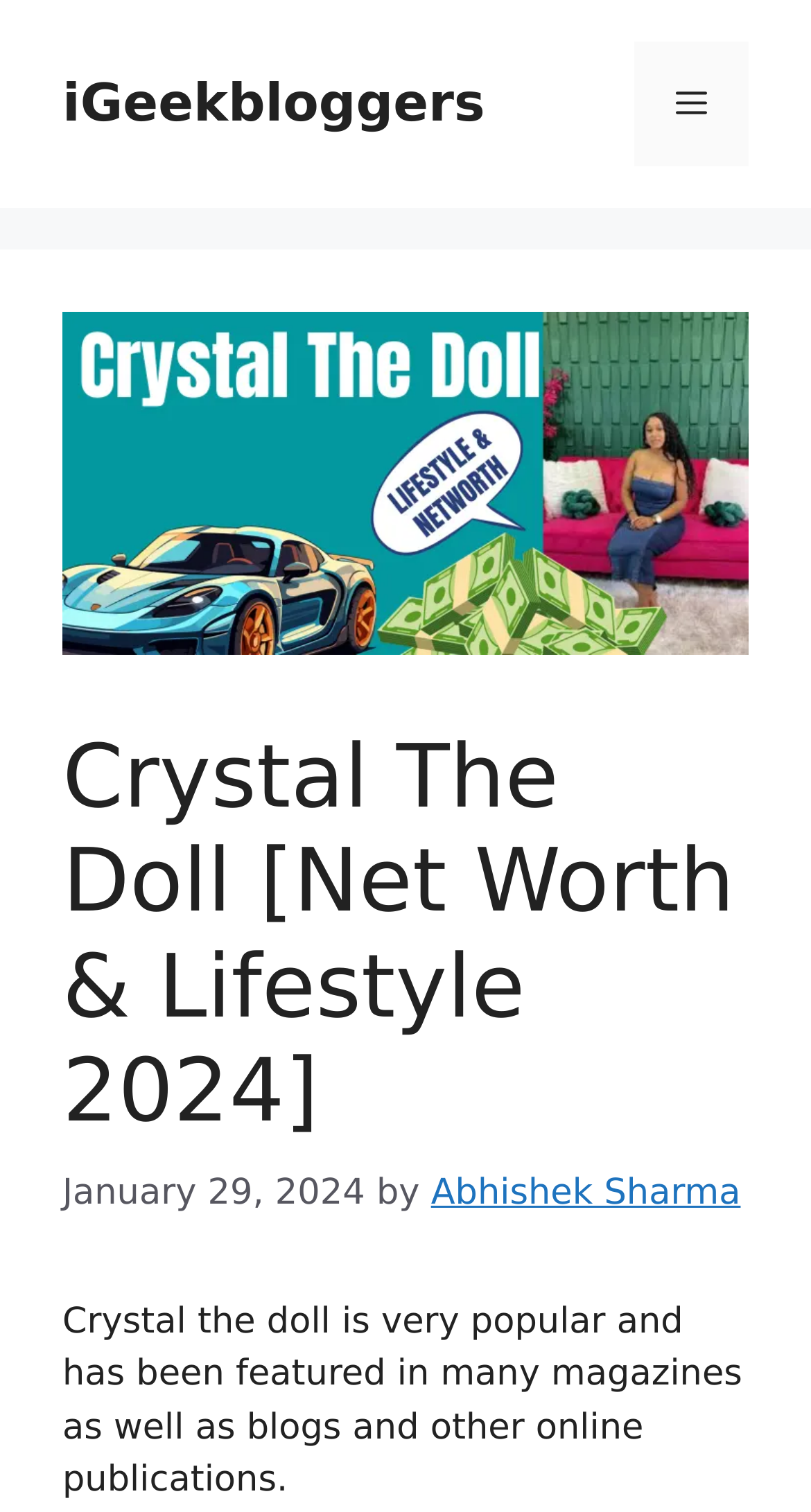Examine the image and give a thorough answer to the following question:
What is Crystal The Doll known for?

Crystal The Doll is known for her career in modeling, as mentioned in the introductory text on the webpage, which states that she has been featured in many magazines, blogs, and online publications.